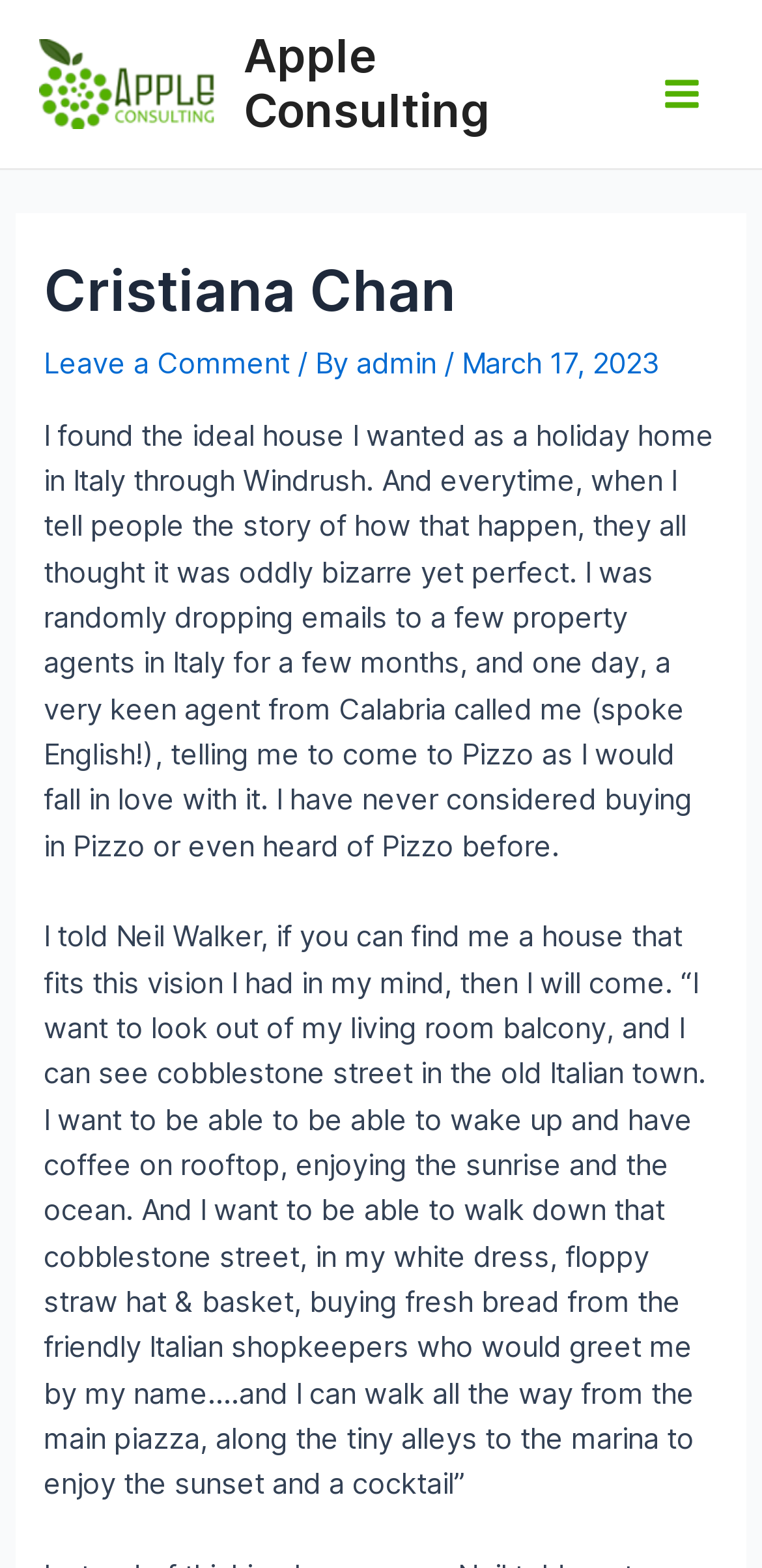Summarize the webpage in an elaborate manner.

The webpage appears to be a personal blog or consulting website, with a focus on Apple Consulting and its services. At the top left, there is a link and an image, both labeled "Apple Consulting", which suggests a logo or branding element. 

To the right of the logo, there is a main menu button, which is not expanded by default. Below the logo, there is a header section that contains the title "Cristiana Chan" in a prominent heading, along with a link to "Leave a Comment" and some metadata about the post, including the author "admin" and the date "March 17, 2023".

The main content of the page is a personal anecdote about finding a holiday home in Italy through a property agent. The text is divided into two paragraphs, with the first describing the initial contact with the agent and the second detailing the author's vision for their ideal home. The text is quite descriptive, with vivid imagery of the old Italian town, cobblestone streets, and ocean views.

There are no other prominent UI elements or images on the page, aside from the logo and the main menu button. The overall layout is simple and focused on the text content.